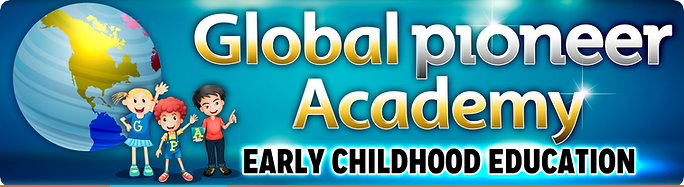Use the information in the screenshot to answer the question comprehensively: What is the color of the girl's skirt?

The girl in the logo is wearing a blue skirt, which is a bright and cheerful color that conveys a welcoming atmosphere.